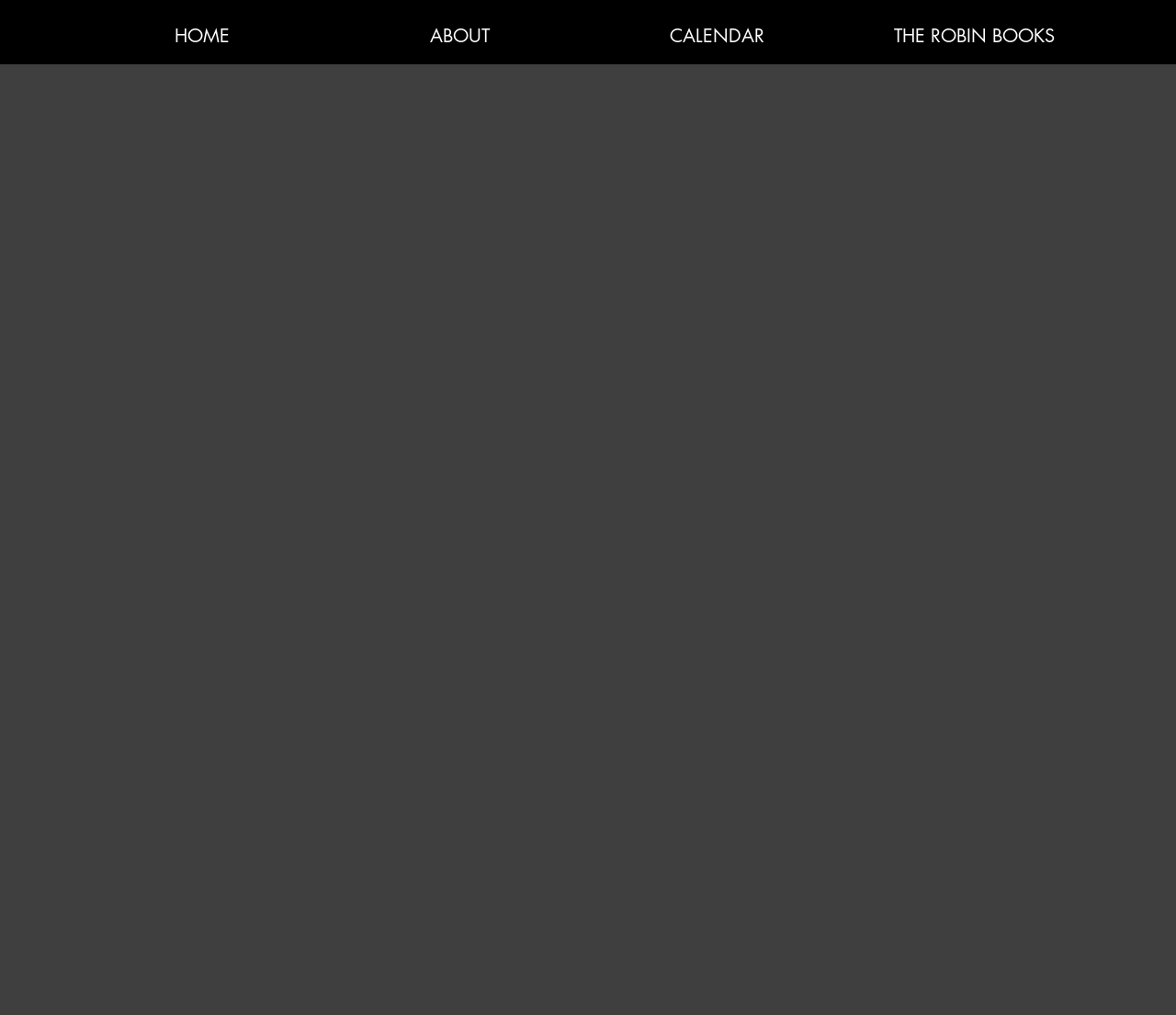Find the bounding box coordinates for the UI element whose description is: "THE ROBIN BOOKS". The coordinates should be four float numbers between 0 and 1, in the format [left, top, right, bottom].

[0.719, 0.013, 0.938, 0.058]